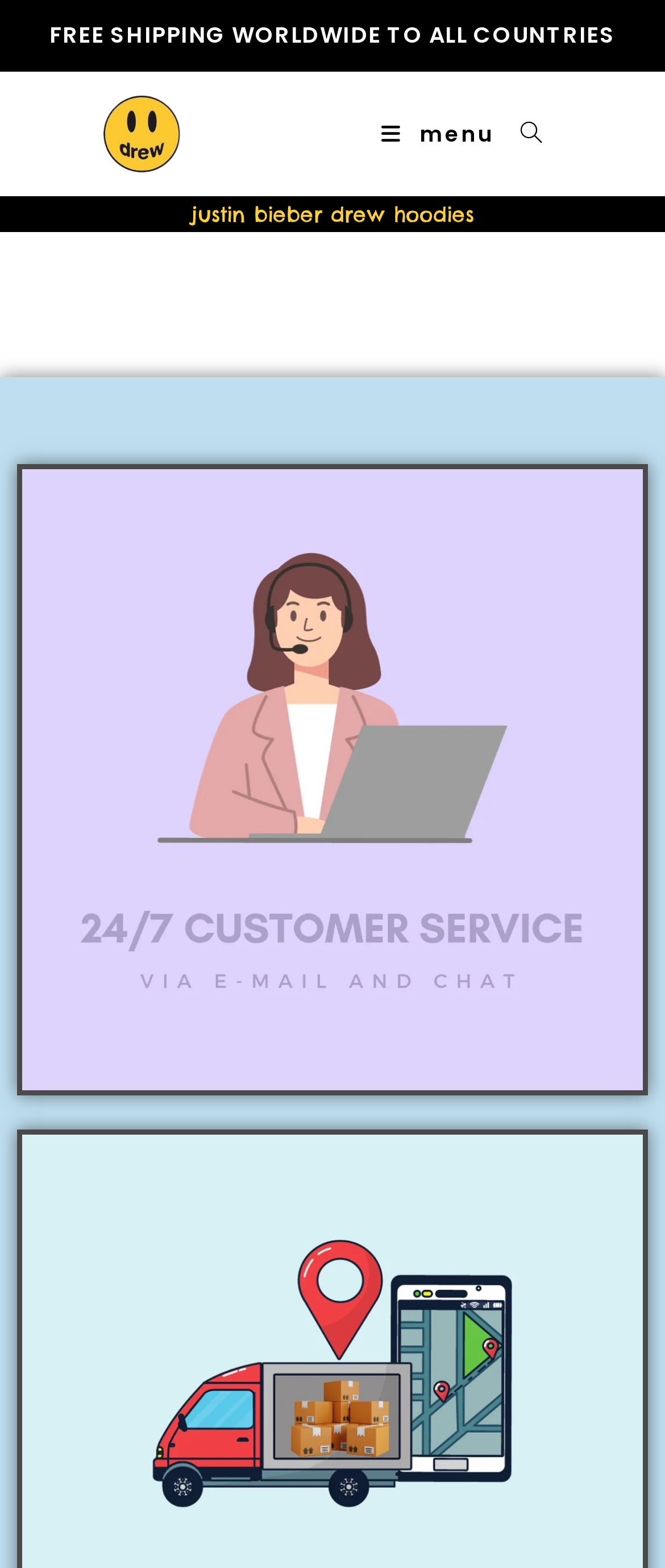Offer a meticulous description of the webpage's structure and content.

The webpage is an online store selling Justin Bieber Drew Hoodies with a focus on free worldwide shipping. At the top of the page, there is a prominent announcement stating "FREE SHIPPING WORLDWIDE TO ALL COUNTRIES". Below this, there is a layout table containing a link to the "drew logo" which is accompanied by an image of the logo. 

To the right of the logo, there are two links: "Mobile Menu" and "Search for:". The "Mobile Menu" link has a descriptive text "menu" next to it. 

The main content of the page is divided into two sections. The top section is a header with a large heading that reads "justin bieber drew hoodies". Below this, there is an article section that likely contains information about the hoodies, although the exact content is not specified.